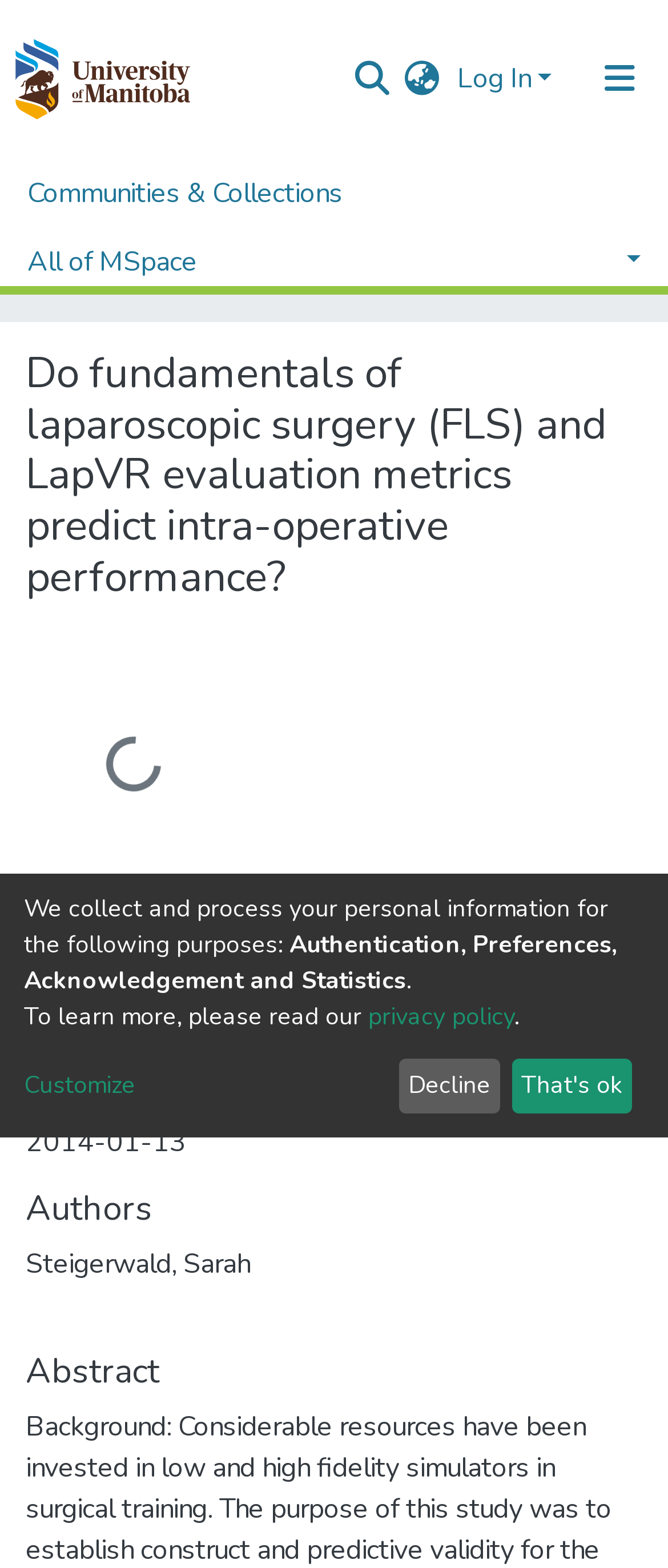Please identify the coordinates of the bounding box that should be clicked to fulfill this instruction: "Read privacy policy".

[0.551, 0.638, 0.769, 0.659]